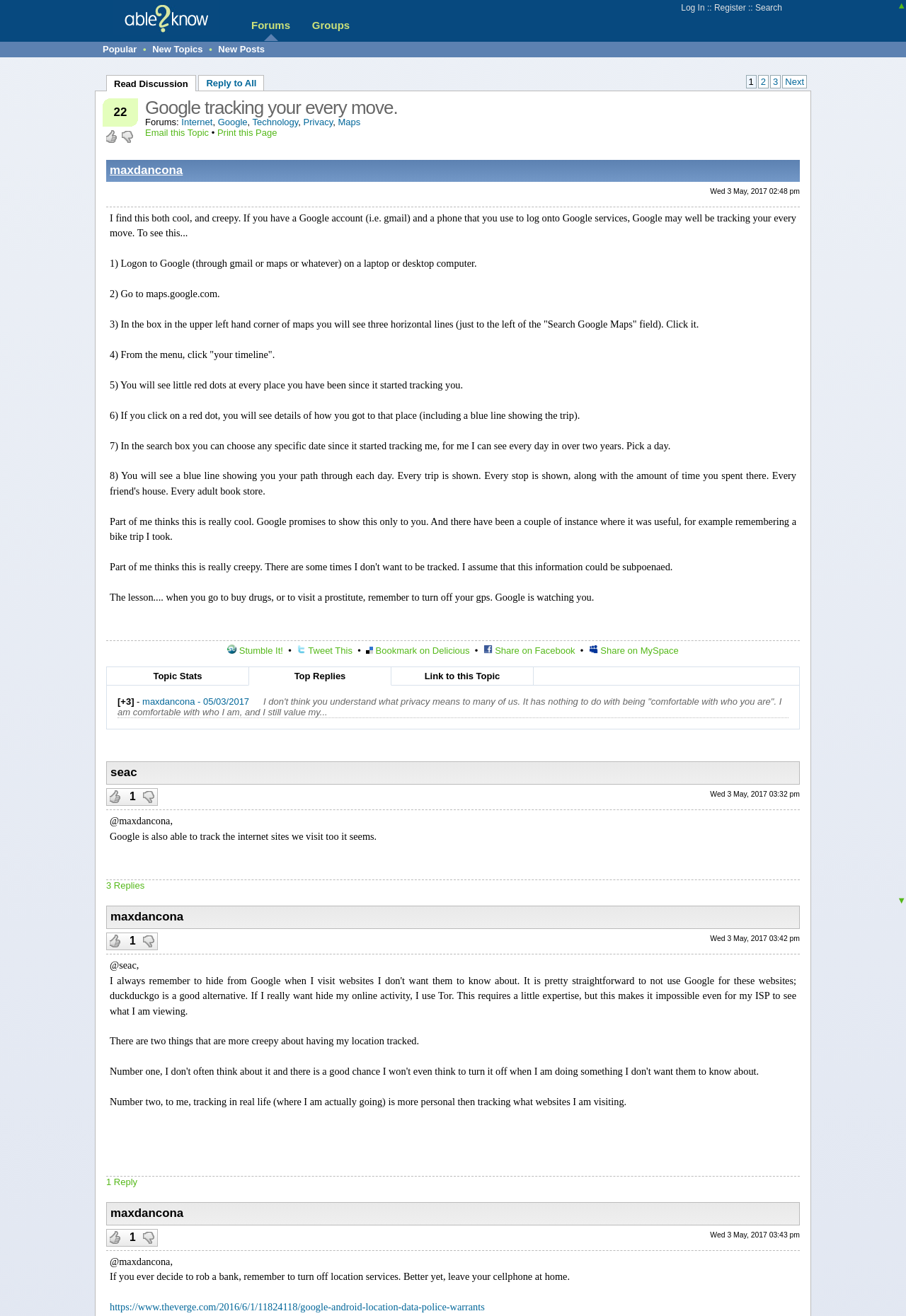Respond to the question with just a single word or phrase: 
What are the tags associated with this discussion?

Internet, Google, Technology, Privacy, Maps